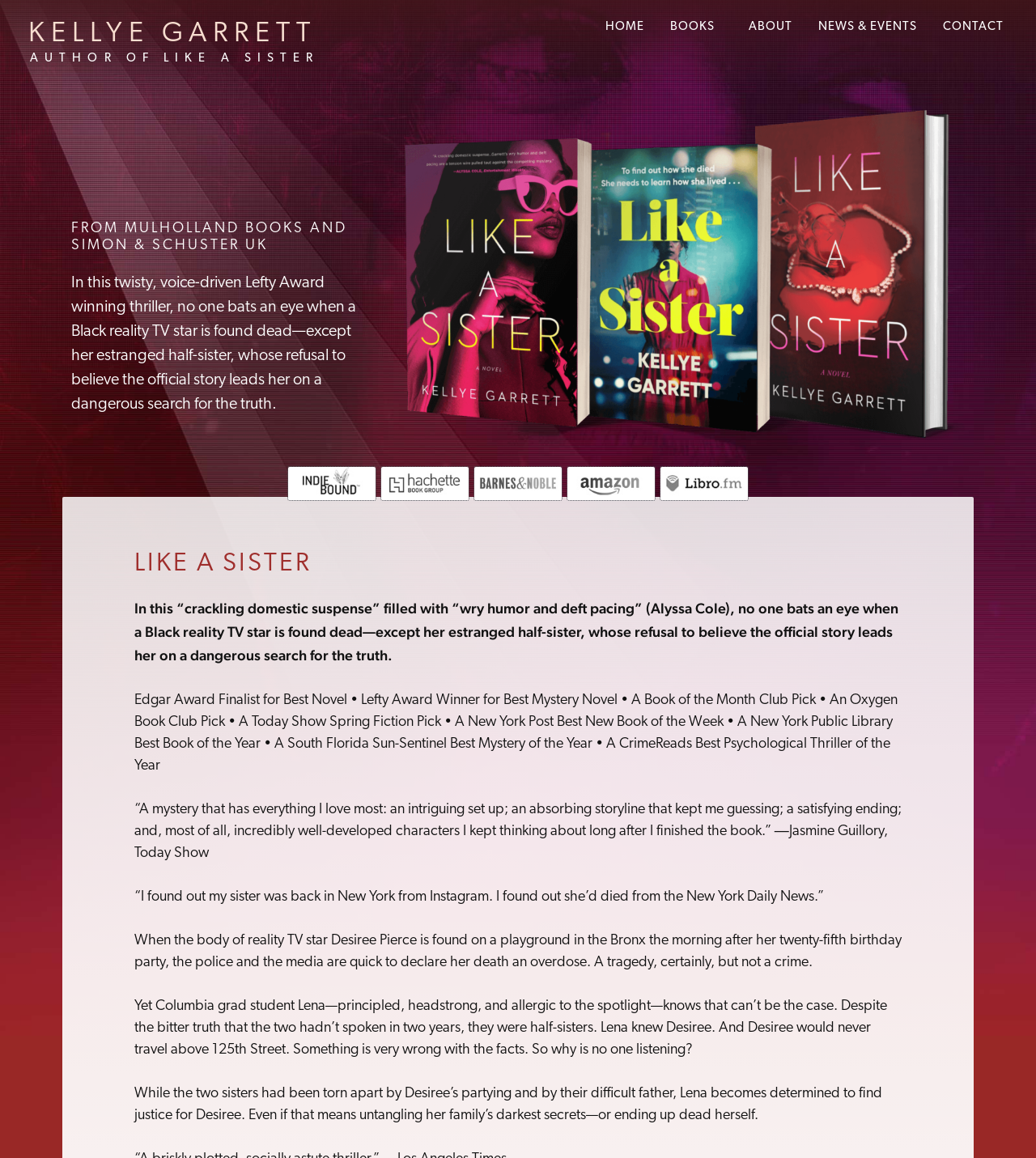Offer a detailed account of what is visible on the webpage.

This webpage is about the book "Like A Sister" by Kellye Garrett. At the top, there is a heading with the author's name, "KELLYE GARRETT", and a link to the author's page. Below that, there is a static text "AUTHOR OF LIKE A SISTER". 

On the top right, there is a navigation menu with links to "HOME", "BOOKS", "ABOUT", "NEWS & EVENTS", and "CONTACT". 

Below the navigation menu, there is a heading "FROM MULHOLLAND BOOKS AND SIMON & SCHUSTER UK" followed by a static text that summarizes the book's plot, which is a thriller about a Black reality TV star who is found dead, and her estranged half-sister's search for the truth.

To the right of the book summary, there are several links, possibly to social media or book purchasing platforms. 

Below the book summary, there is a heading "LIKE A SISTER" followed by another static text that summarizes the book's plot again, with additional information about the book's awards and accolades, such as being an Edgar Award Finalist and a Lefty Award Winner.

The rest of the page is filled with static texts that provide more information about the book, including quotes from reviews, a brief excerpt from the book, and a longer summary of the book's plot. There are also mentions of the book being featured in various publications, such as the Today Show, New York Post, and CrimeReads.